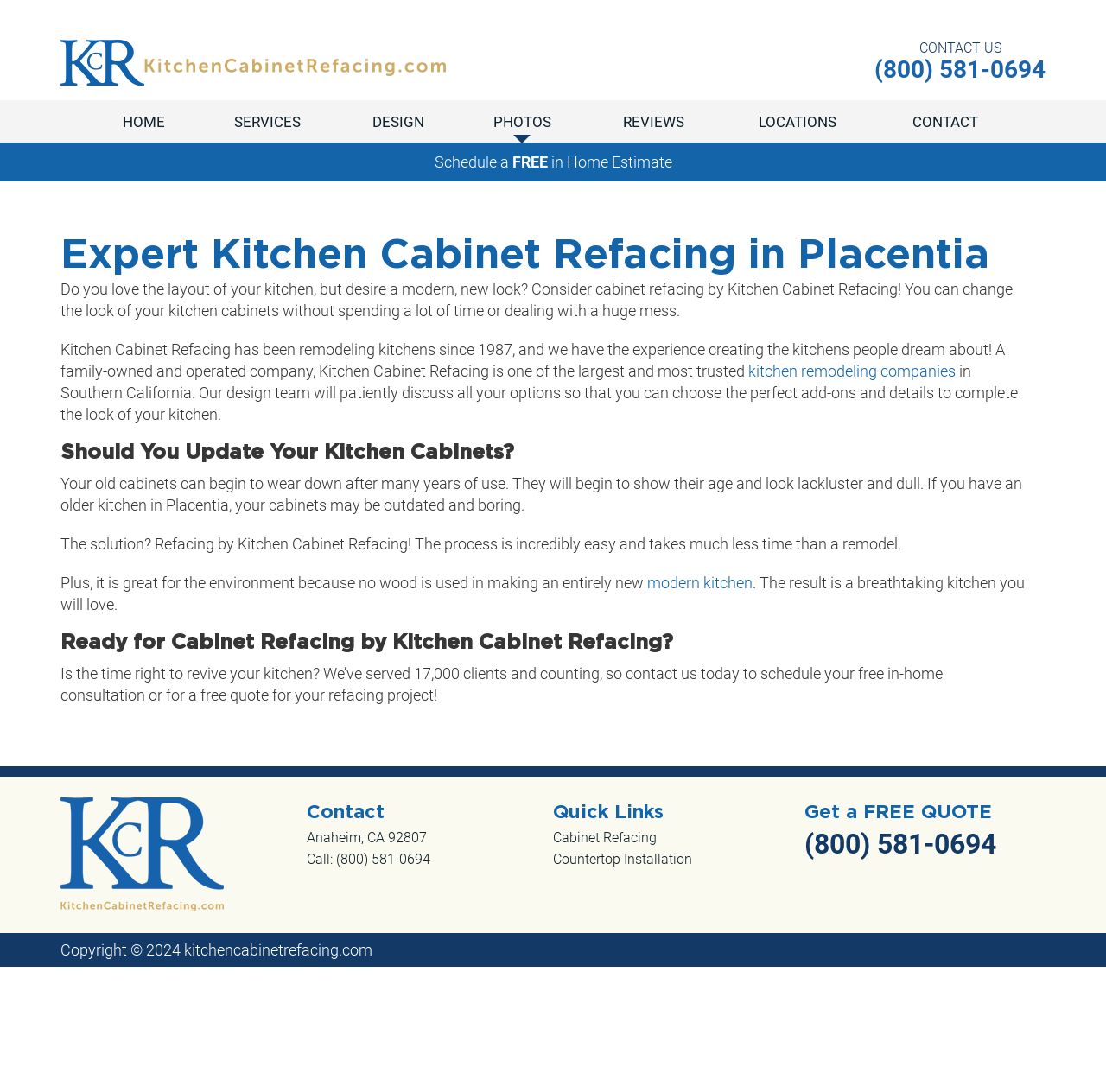Determine the bounding box coordinates of the area to click in order to meet this instruction: "Get a FREE QUOTE".

[0.727, 0.735, 0.897, 0.752]